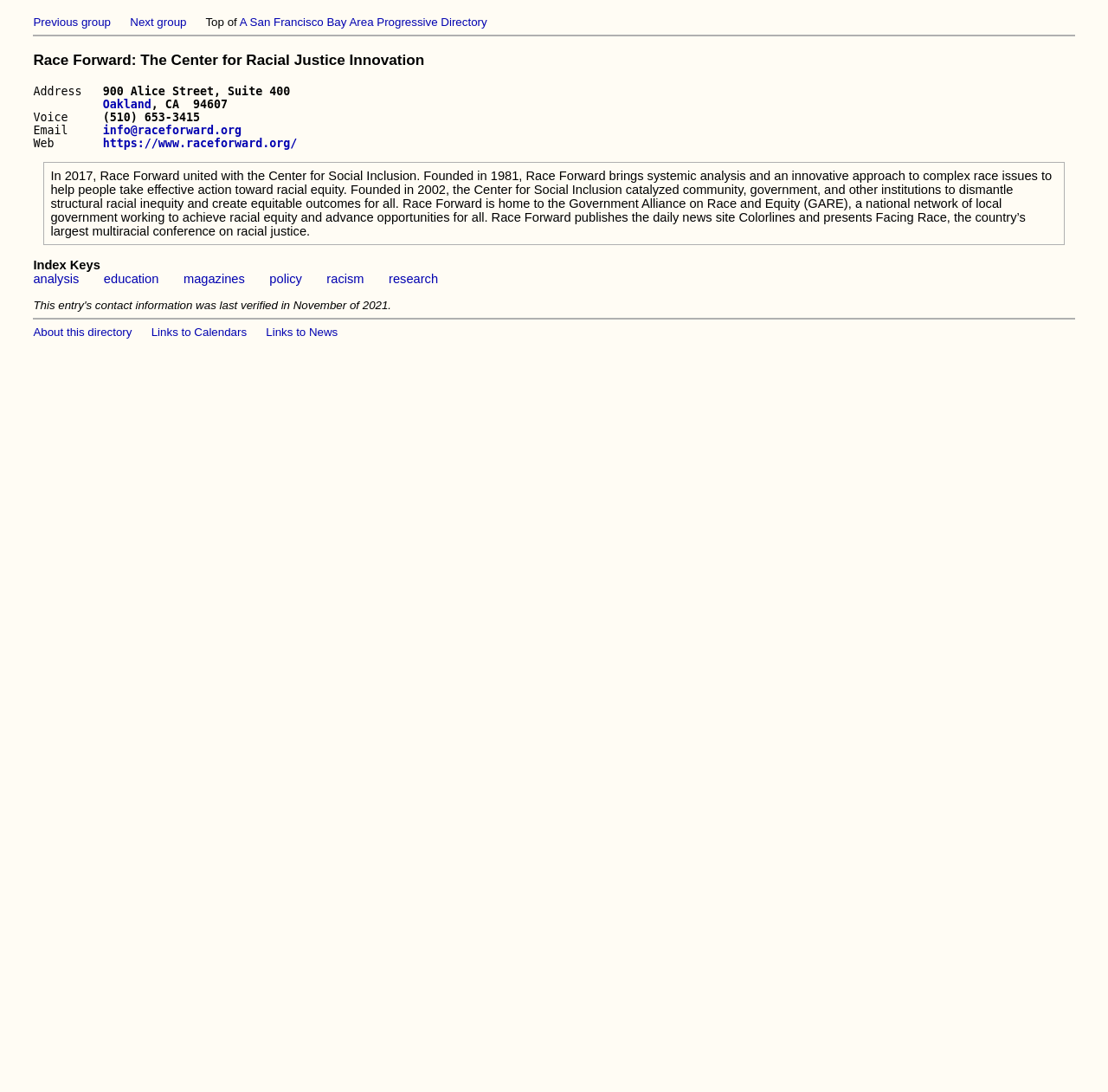Return the bounding box coordinates of the UI element that corresponds to this description: "parent_node: Email". The coordinates must be given as four float numbers in the range of 0 and 1, [left, top, right, bottom].

None